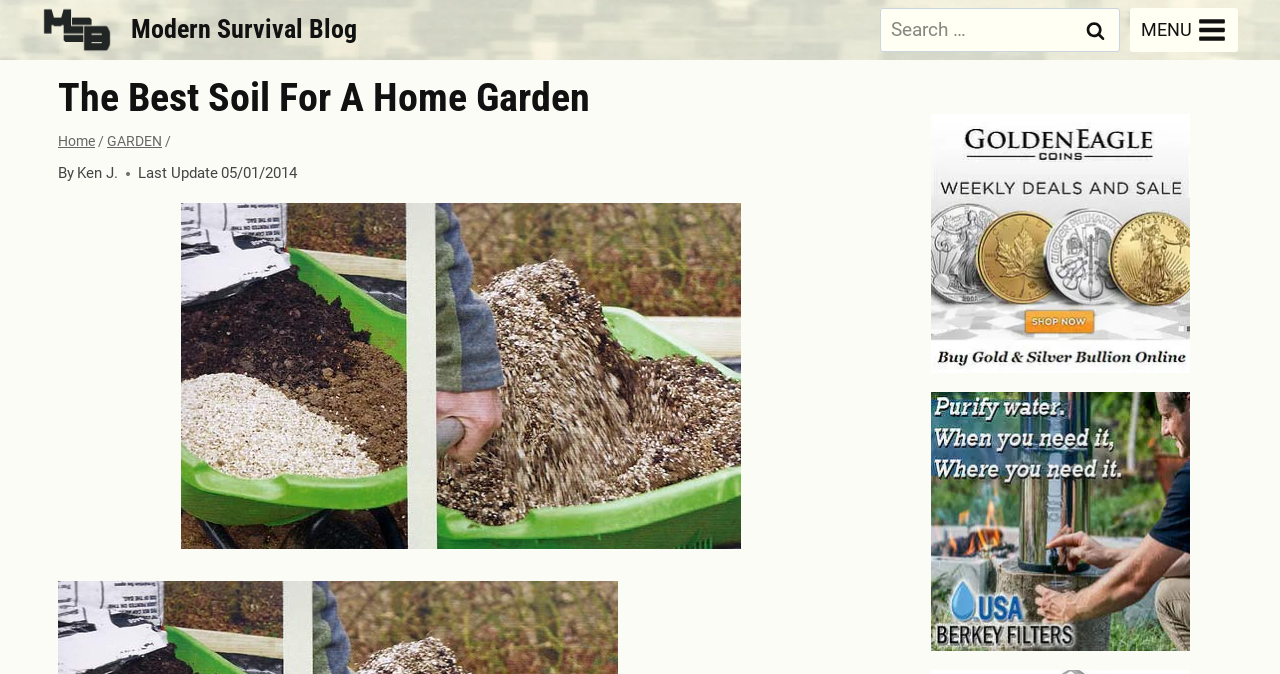Extract the primary headline from the webpage and present its text.

The Best Soil For A Home Garden